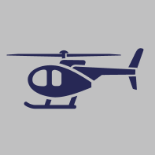What is the purpose of the links below the illustration?
Refer to the screenshot and answer in one word or phrase.

To provide further information and quotes